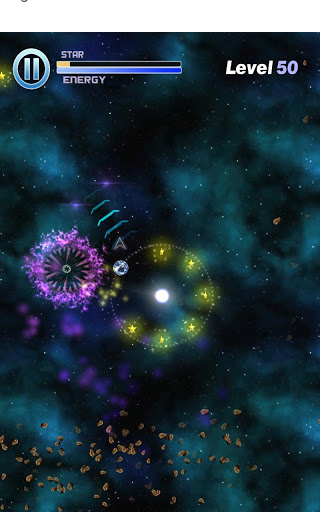What is the purpose of timing and strategy in the game?
Please craft a detailed and exhaustive response to the question.

As players engage in challenges like collecting stars and dodging obstacles, the game's difficulty ramps up, emphasizing the importance of timing and strategy to overcome these challenges and progress in the game.